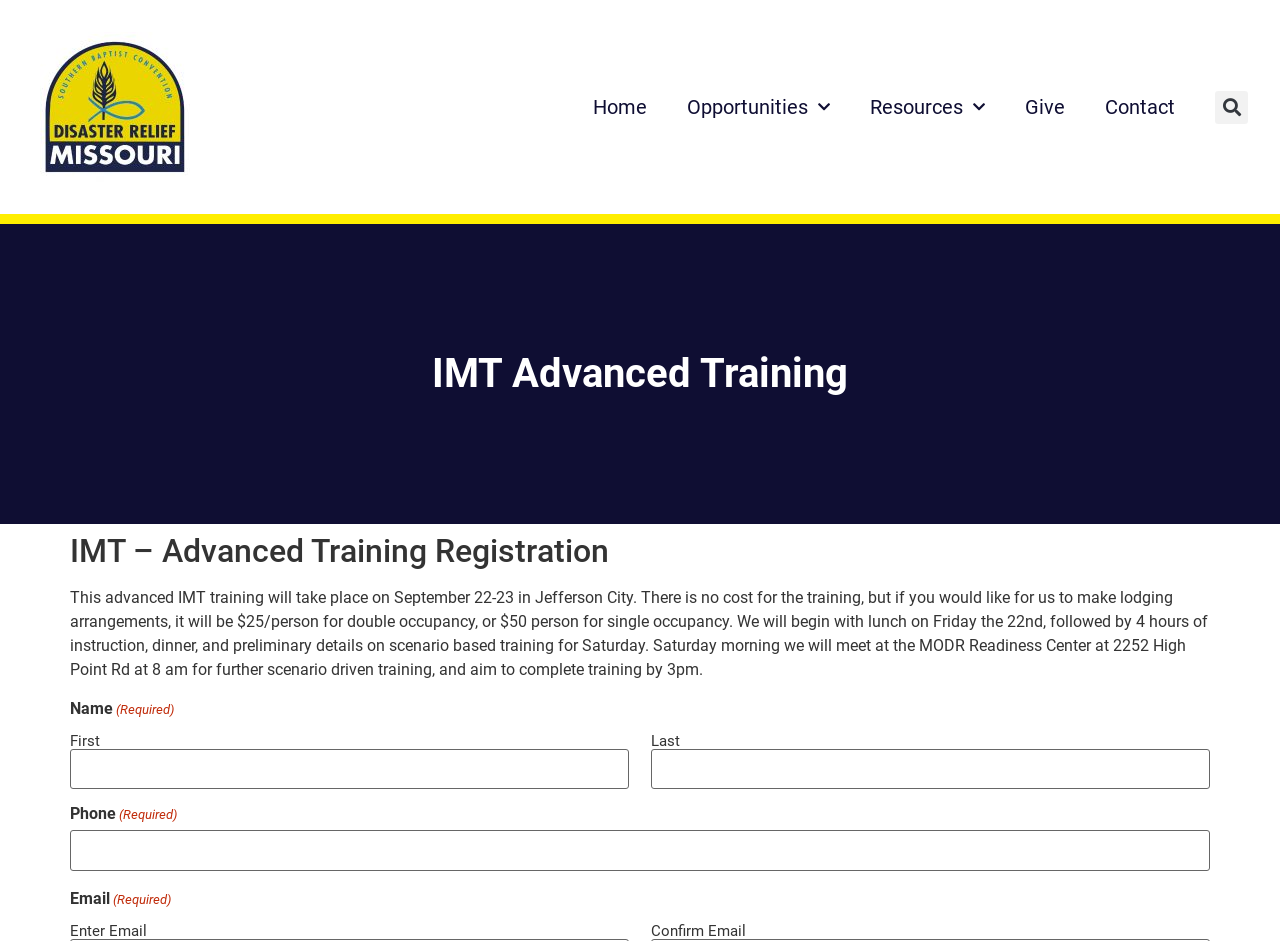What is the date of the IMT advanced training?
Using the image as a reference, give a one-word or short phrase answer.

September 22-23